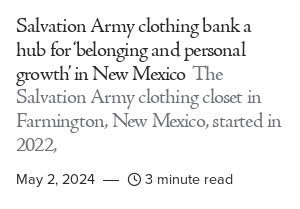Please provide a one-word or phrase answer to the question: 
What is the purpose of the Salvation Army clothing bank?

Fostering belonging and personal growth